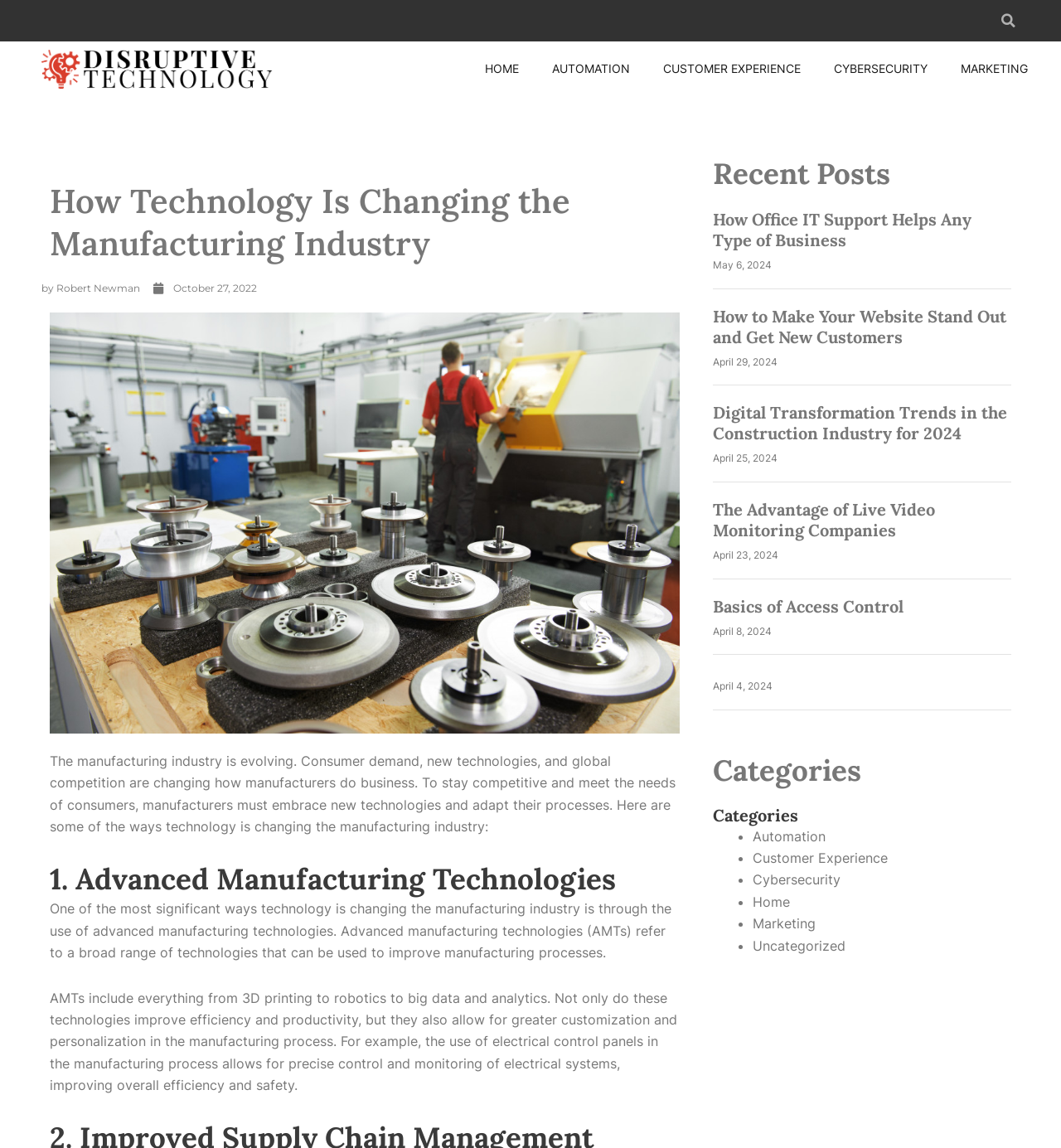Locate the bounding box coordinates of the clickable element to fulfill the following instruction: "Check Recent Posts". Provide the coordinates as four float numbers between 0 and 1 in the format [left, top, right, bottom].

[0.672, 0.135, 0.953, 0.168]